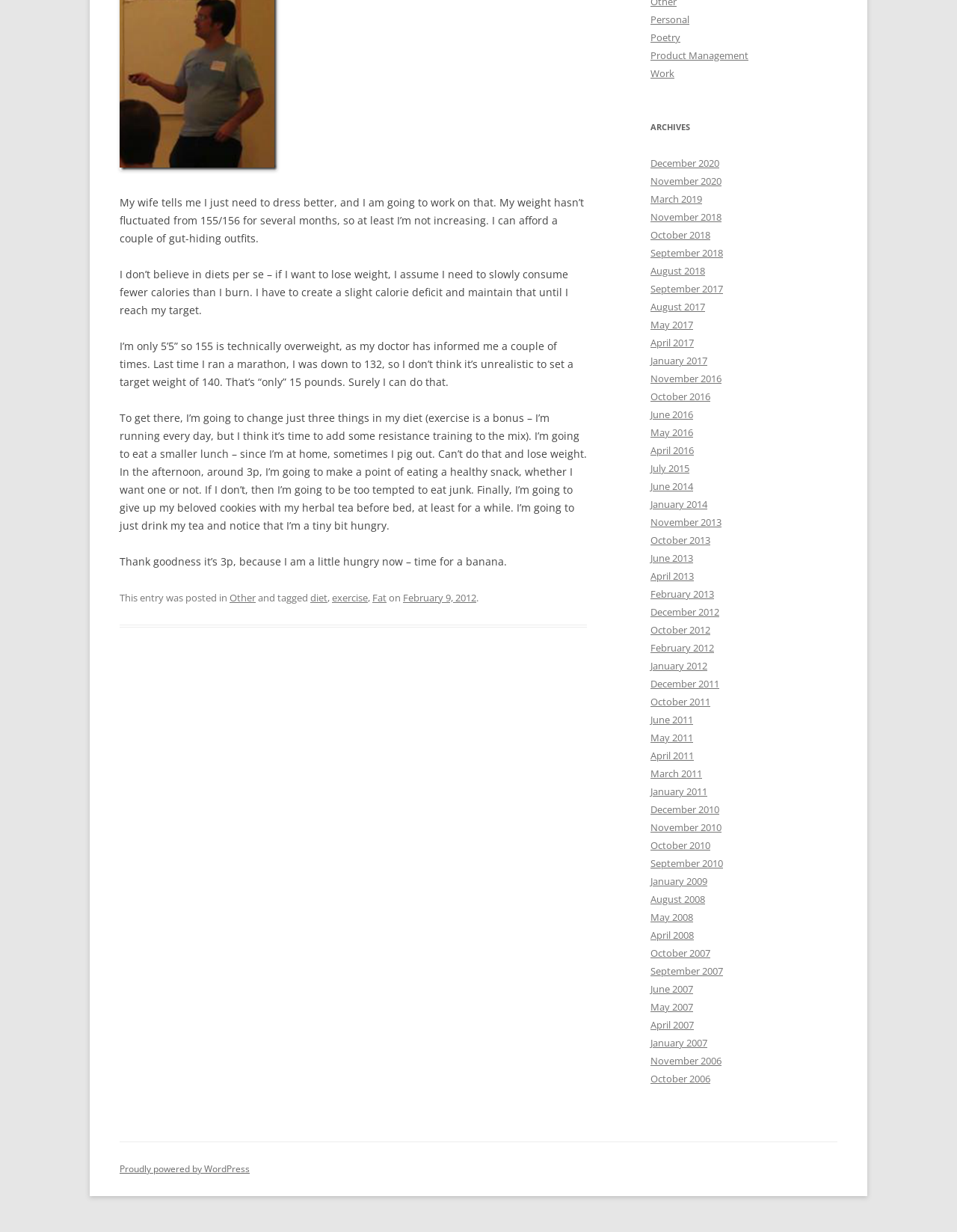Provide the bounding box coordinates of the HTML element this sentence describes: "aria-label="debatecohesion-becker-pdf-3.jpg"".

None